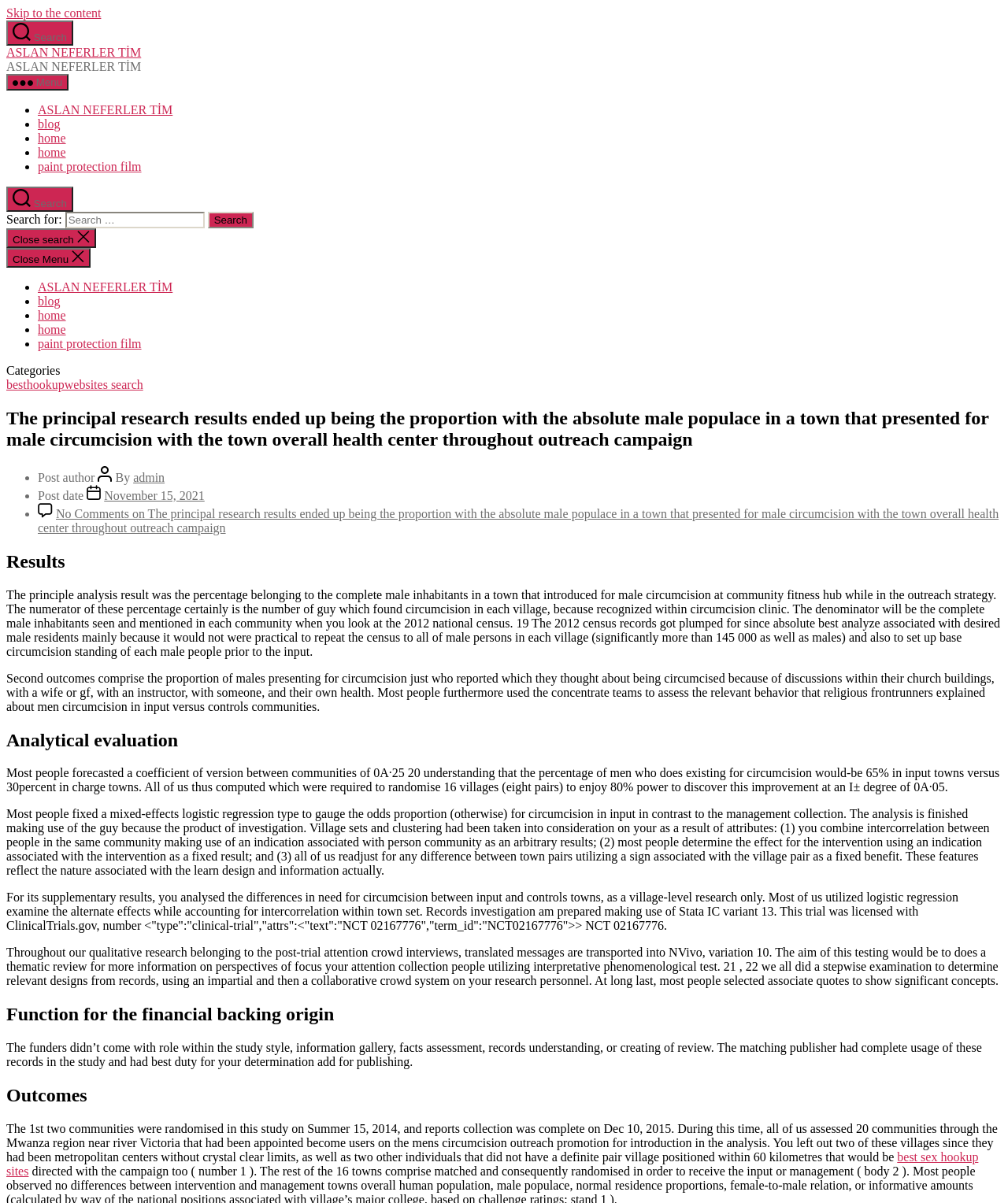What is the role of the funders in the research?
Your answer should be a single word or phrase derived from the screenshot.

No role